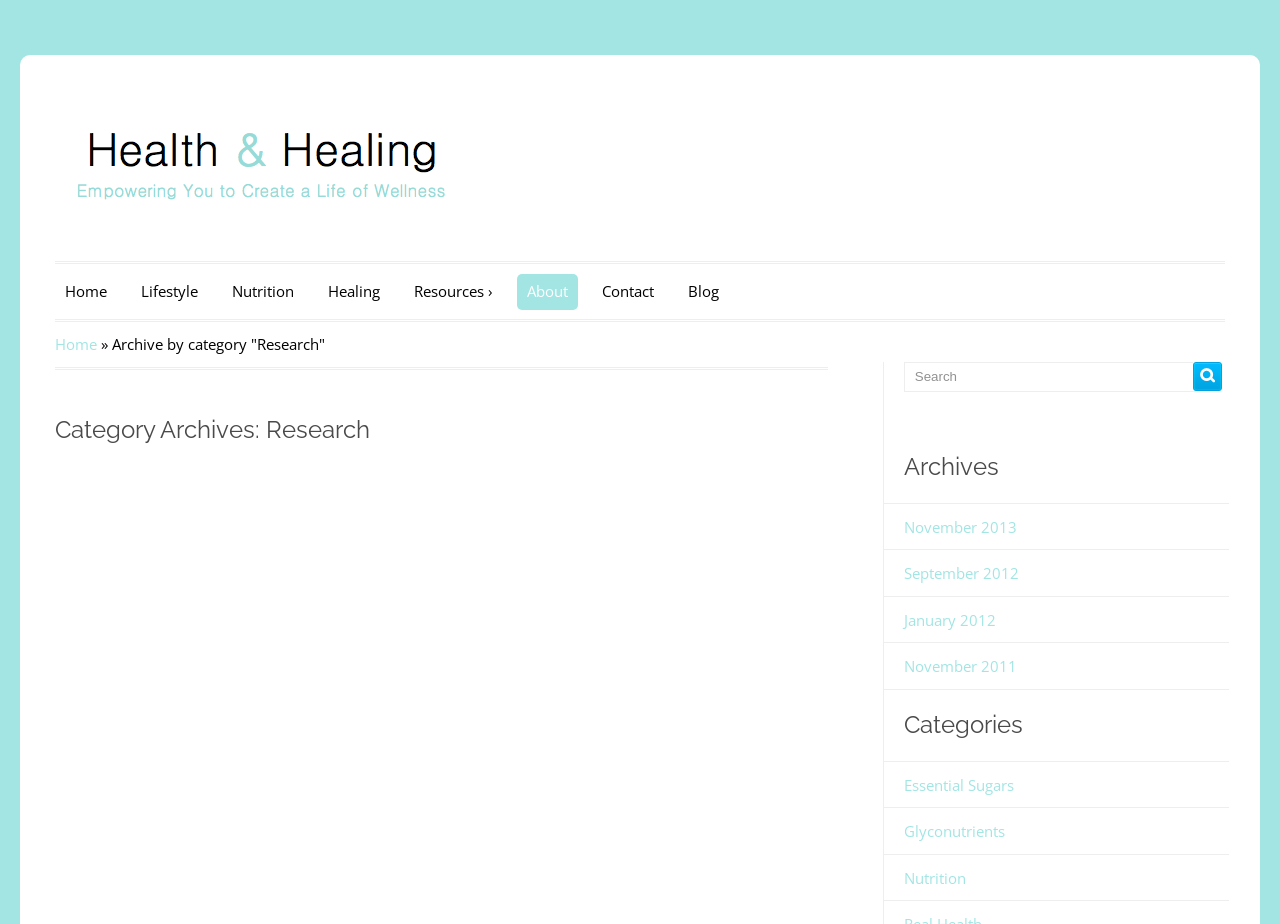Please determine the bounding box coordinates of the element to click on in order to accomplish the following task: "View the 'November 2013' archives". Ensure the coordinates are four float numbers ranging from 0 to 1, i.e., [left, top, right, bottom].

[0.706, 0.559, 0.794, 0.581]